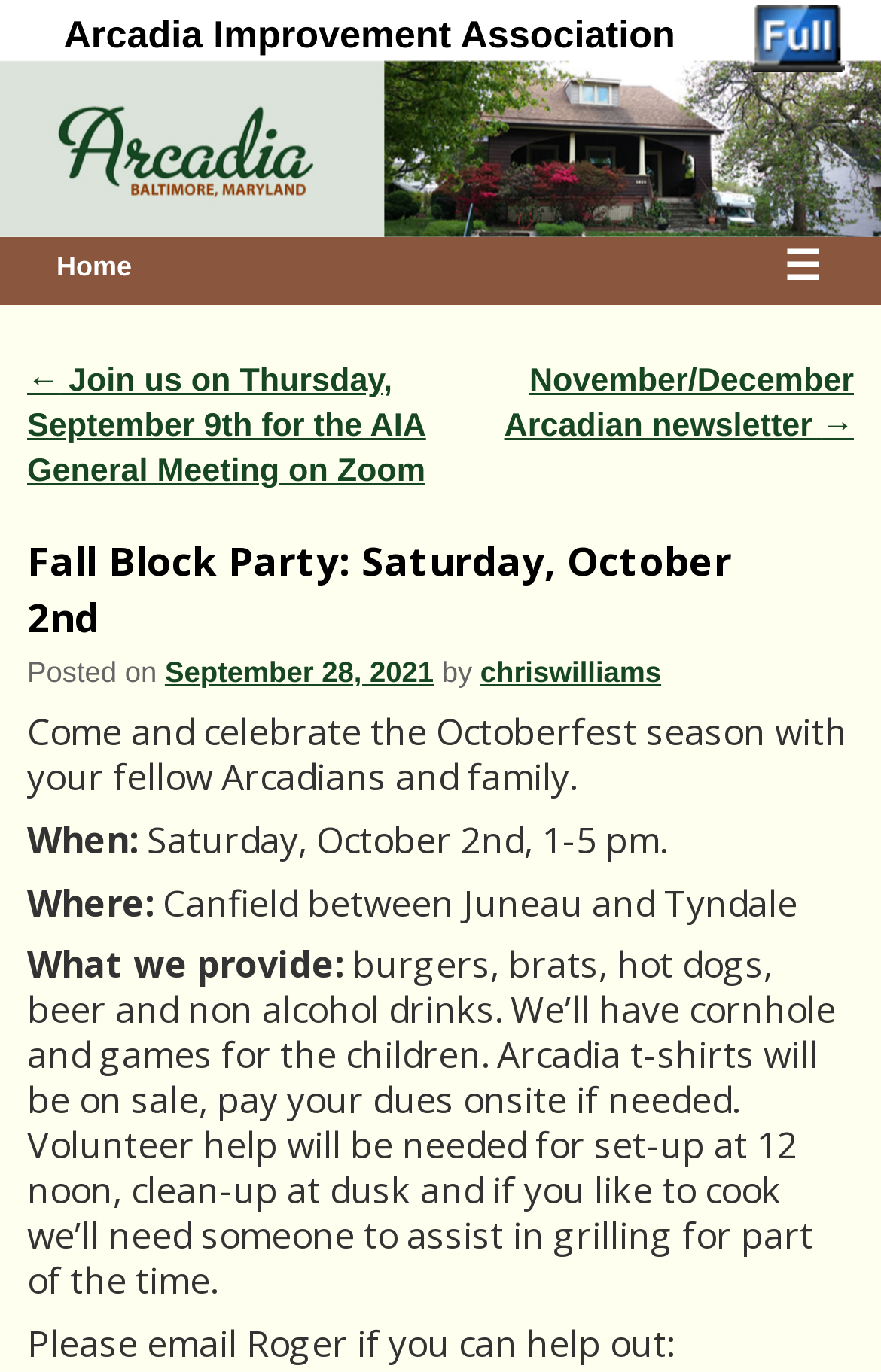Please locate and retrieve the main header text of the webpage.

Arcadia Improvement Association